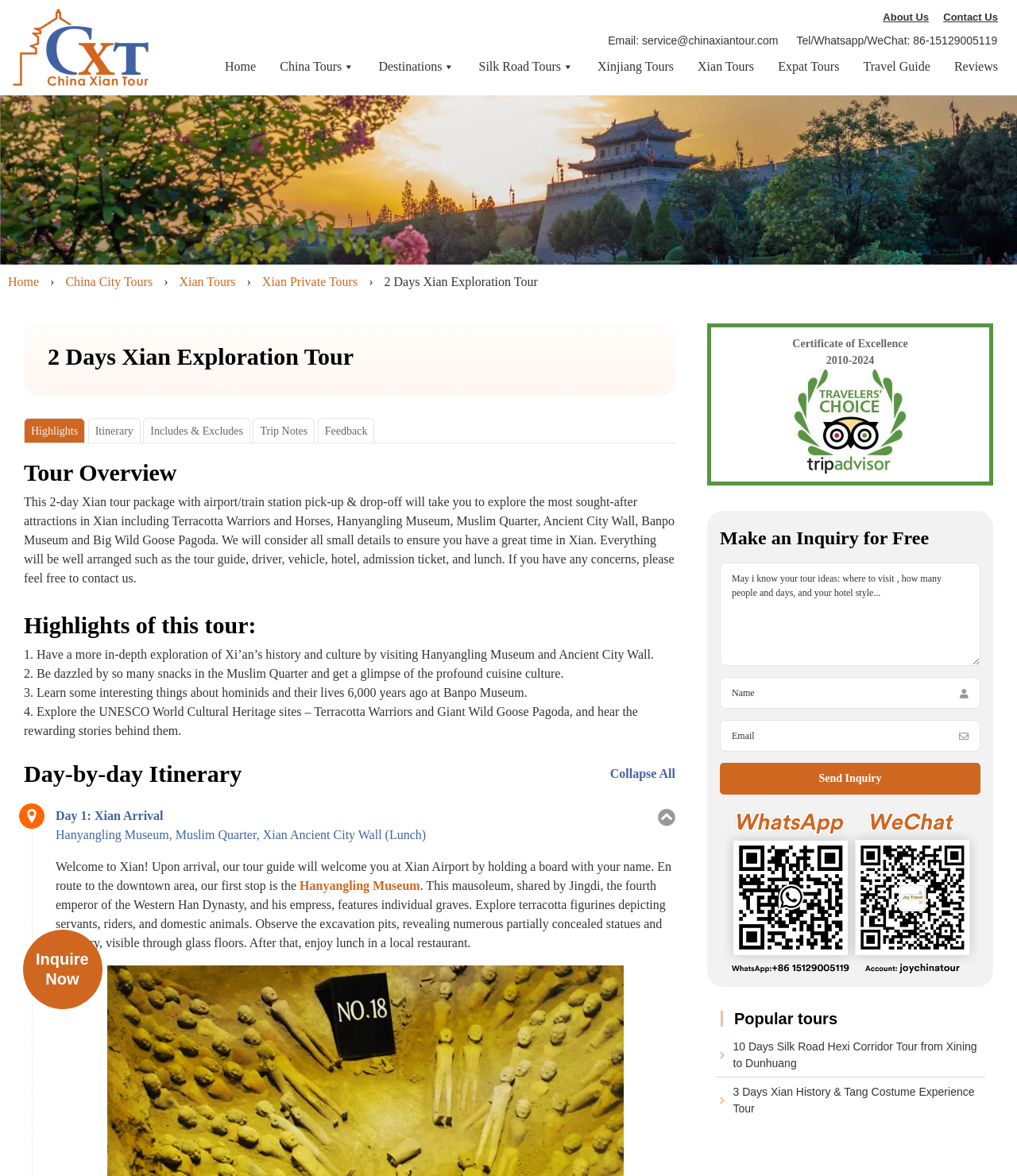Please specify the bounding box coordinates of the area that should be clicked to accomplish the following instruction: "Inquire about the tour". The coordinates should consist of four float numbers between 0 and 1, i.e., [left, top, right, bottom].

[0.708, 0.649, 0.964, 0.676]